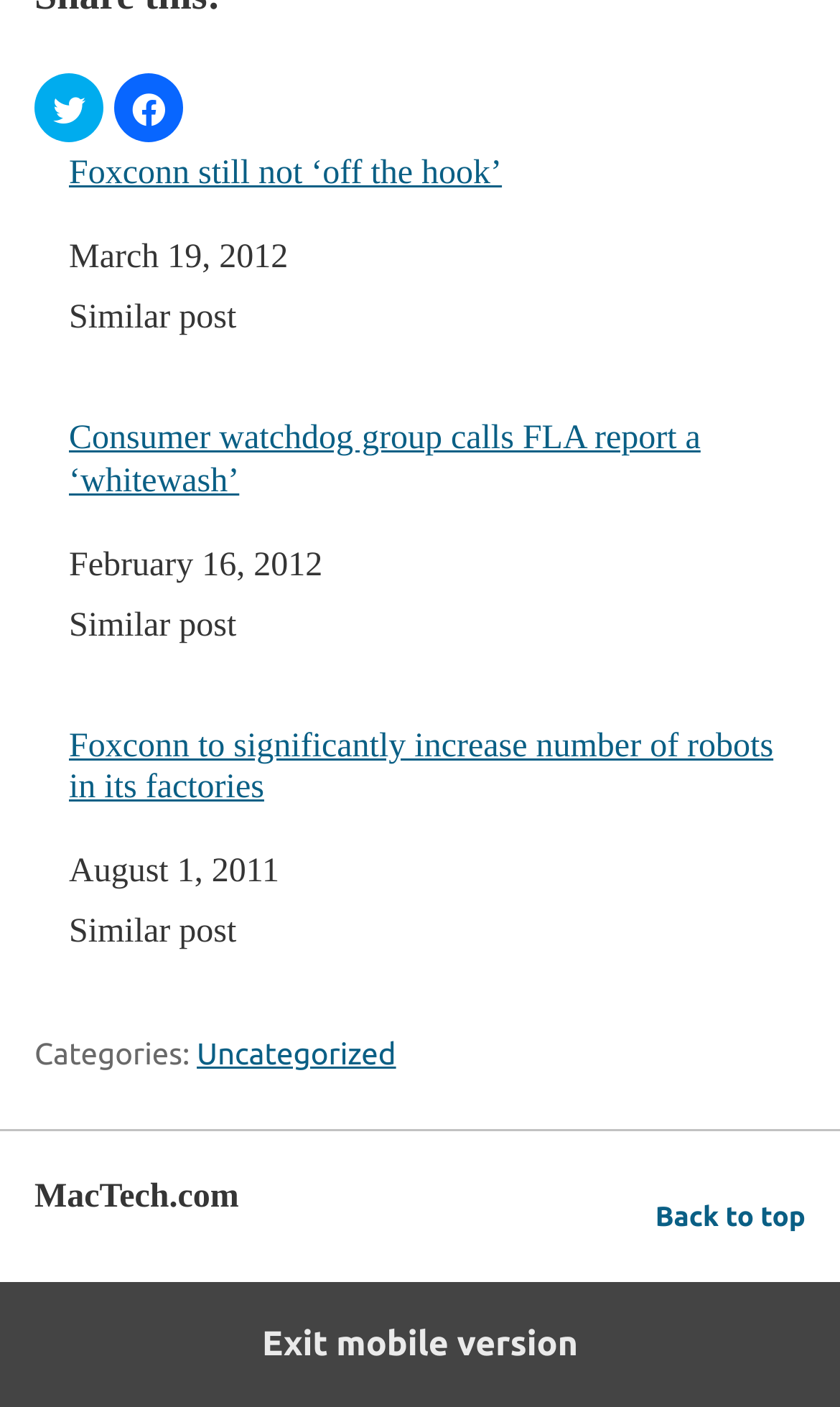Refer to the image and offer a detailed explanation in response to the question: How many related posts are listed?

The related posts section lists three posts, which can be identified by the link elements 'Foxconn still not ‘off the hook’', 'Consumer watchdog group calls FLA report a ‘whitewash’', and 'Foxconn to significantly increase number of robots in its factories'.